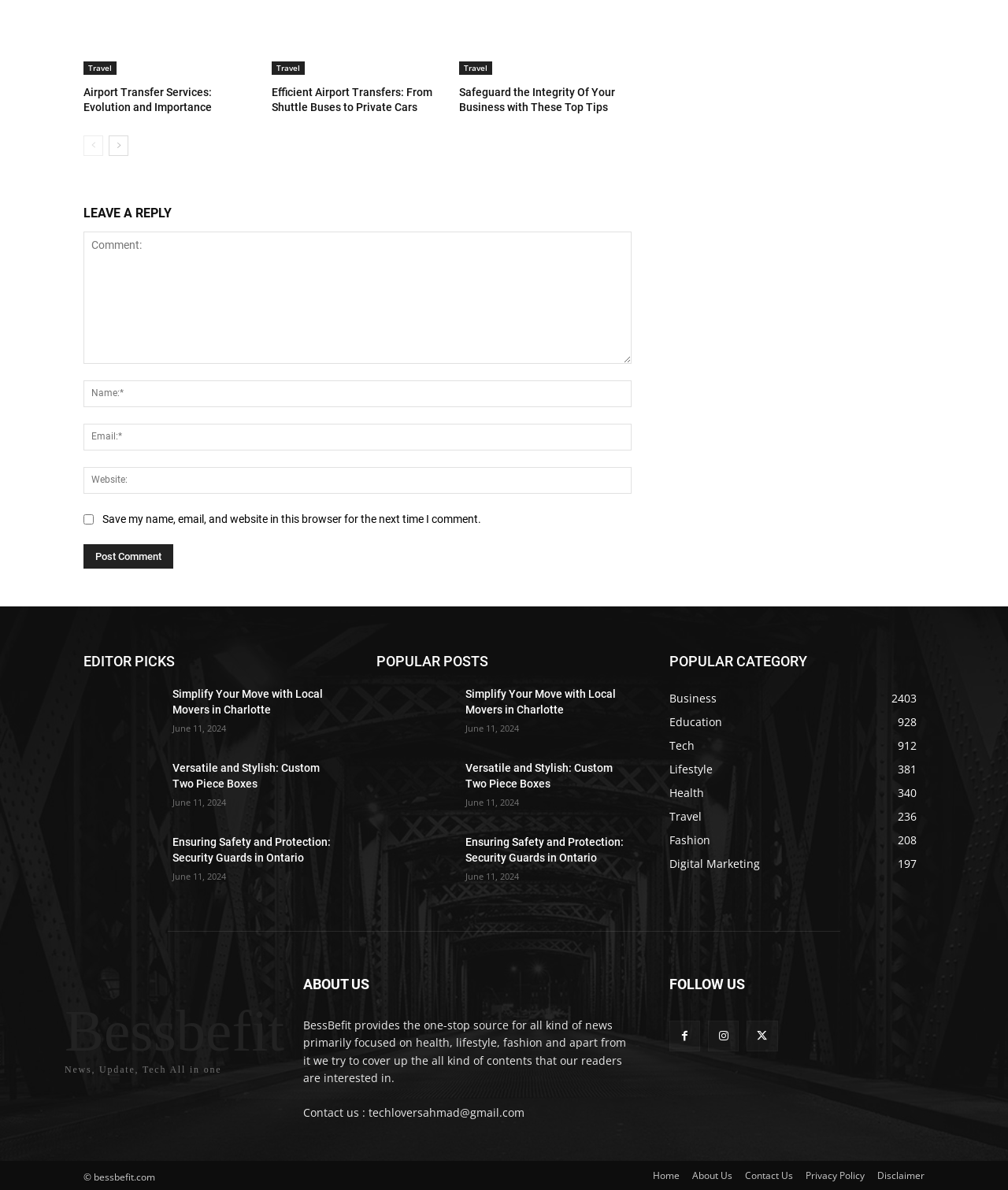Find the bounding box coordinates of the clickable region needed to perform the following instruction: "View the 'EDITOR PICKS' section". The coordinates should be provided as four float numbers between 0 and 1, i.e., [left, top, right, bottom].

[0.083, 0.544, 0.336, 0.565]